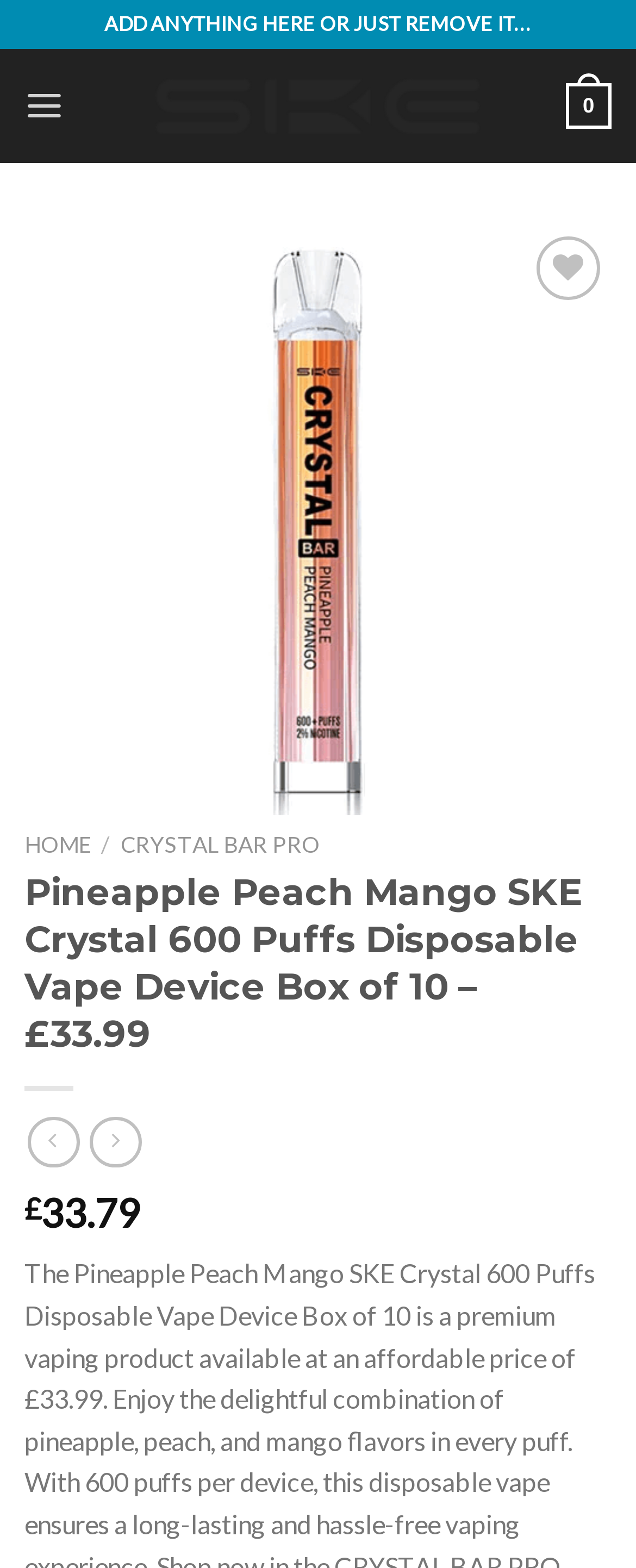Provide a brief response to the question below using a single word or phrase: 
How many images are on the webpage?

5